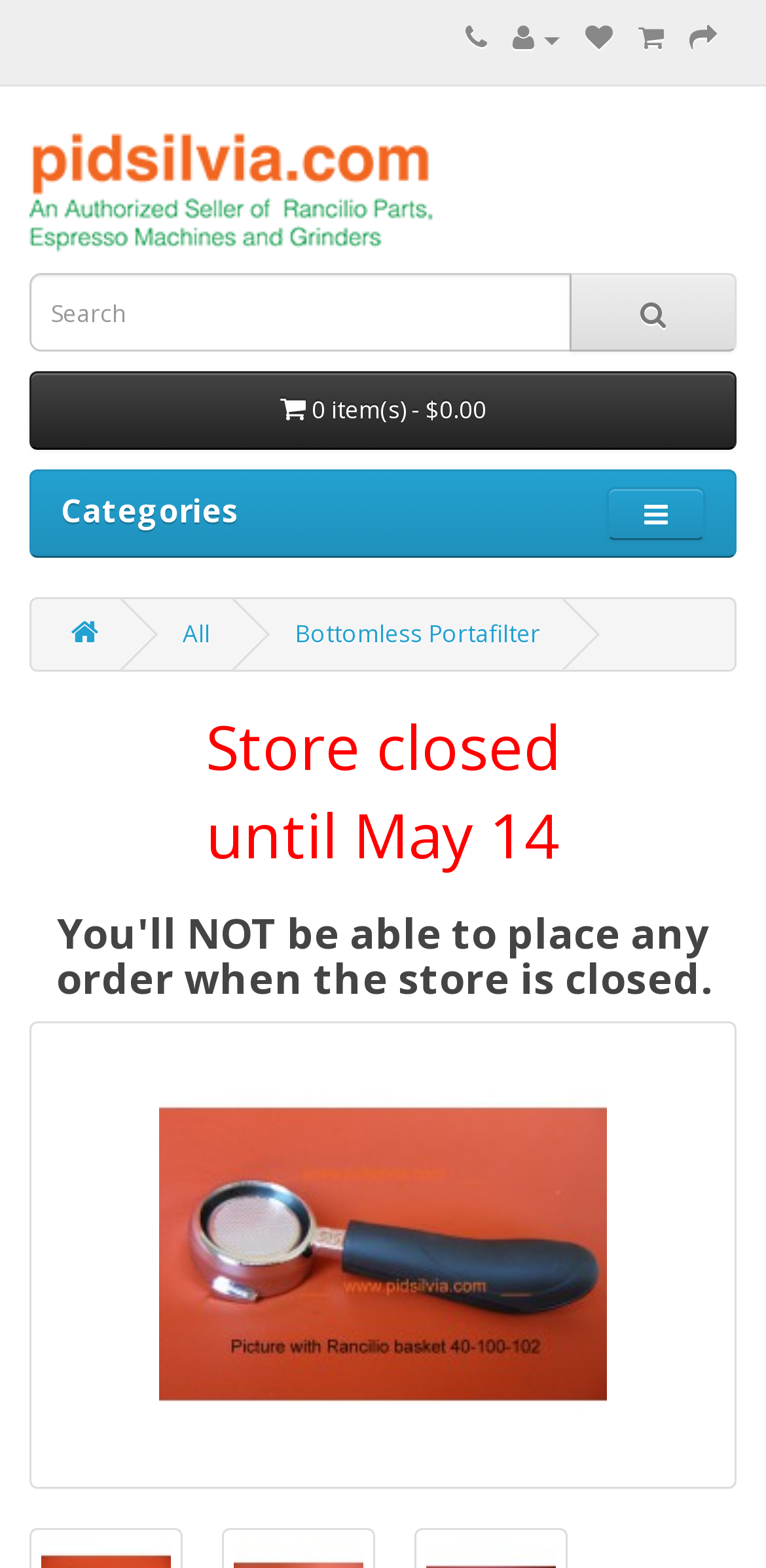Determine the bounding box coordinates for the region that must be clicked to execute the following instruction: "Search for products".

[0.038, 0.174, 0.746, 0.224]